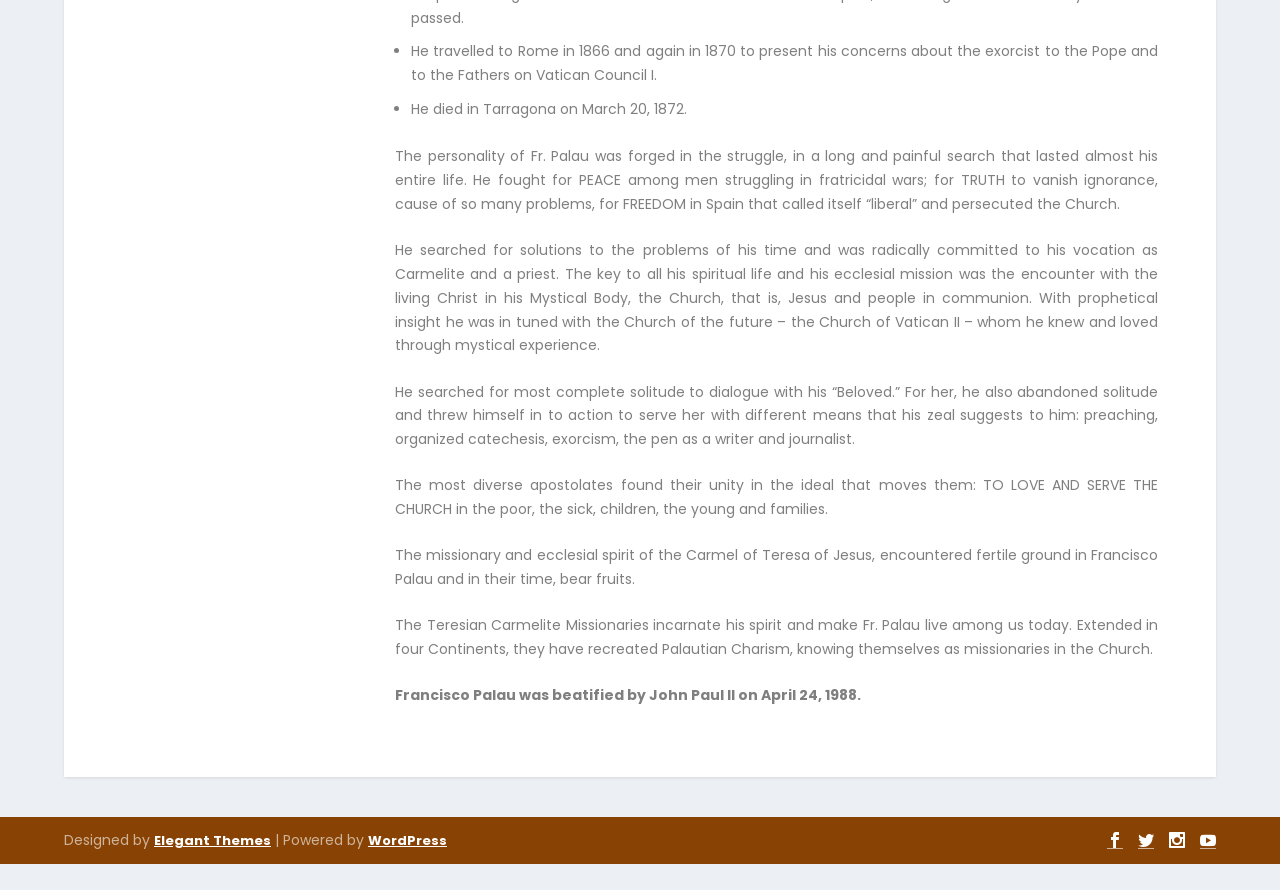Give a one-word or short-phrase answer to the following question: 
Where did Fr. Palau die?

Tarragona